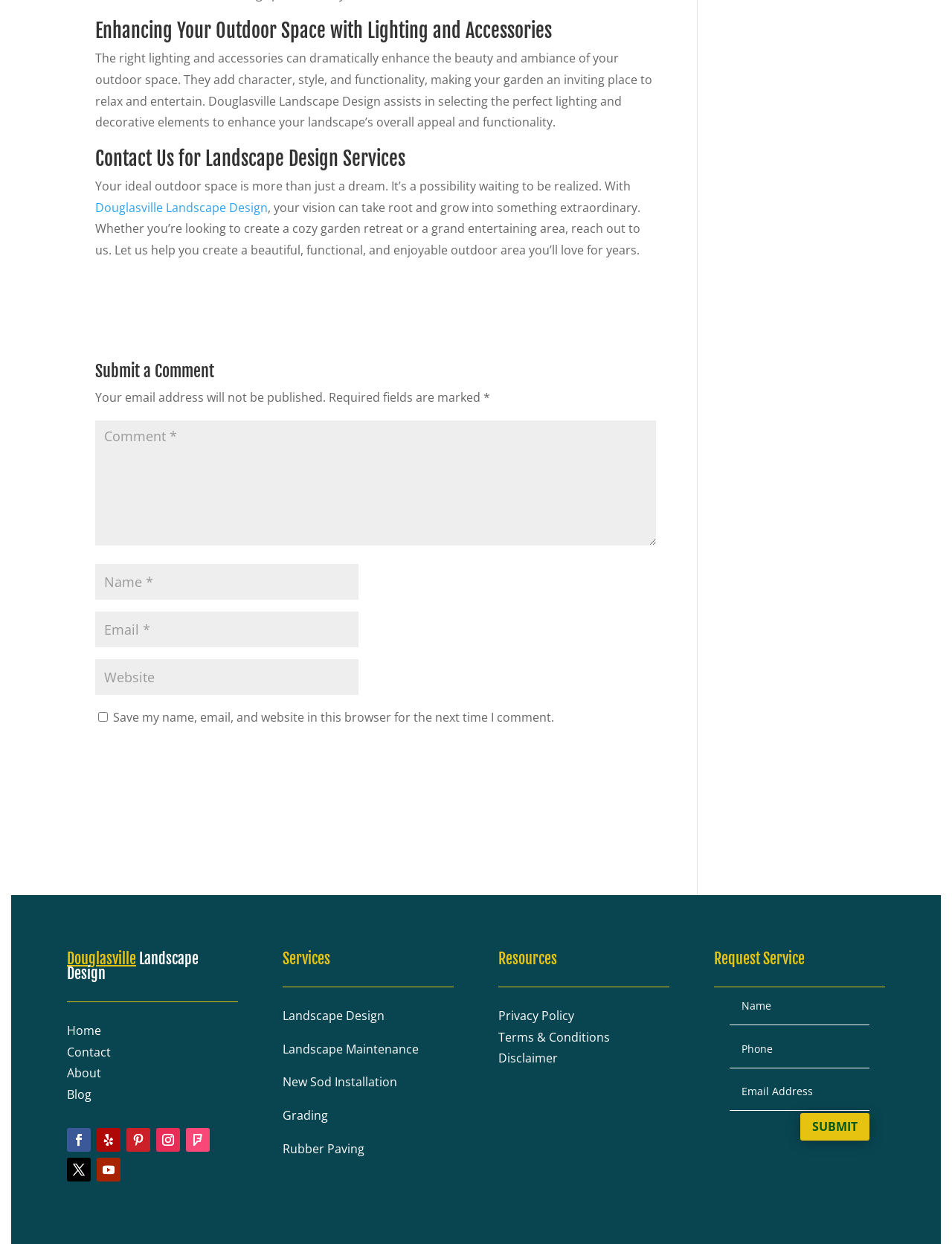Please give a succinct answer using a single word or phrase:
What services are offered by Douglasville Landscape Design?

Landscape Design, Maintenance, etc.